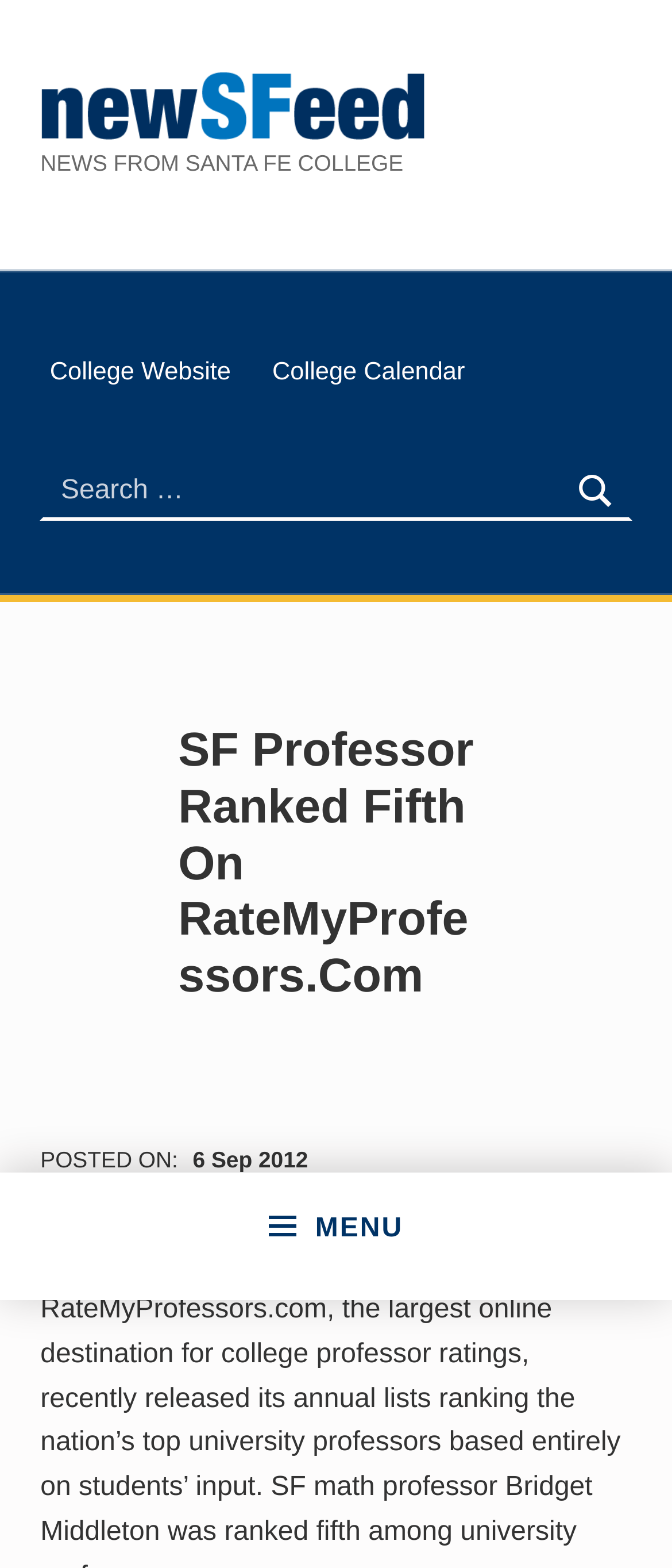Please identify the bounding box coordinates of the element on the webpage that should be clicked to follow this instruction: "Visit the college website". The bounding box coordinates should be given as four float numbers between 0 and 1, formatted as [left, top, right, bottom].

[0.06, 0.219, 0.358, 0.259]